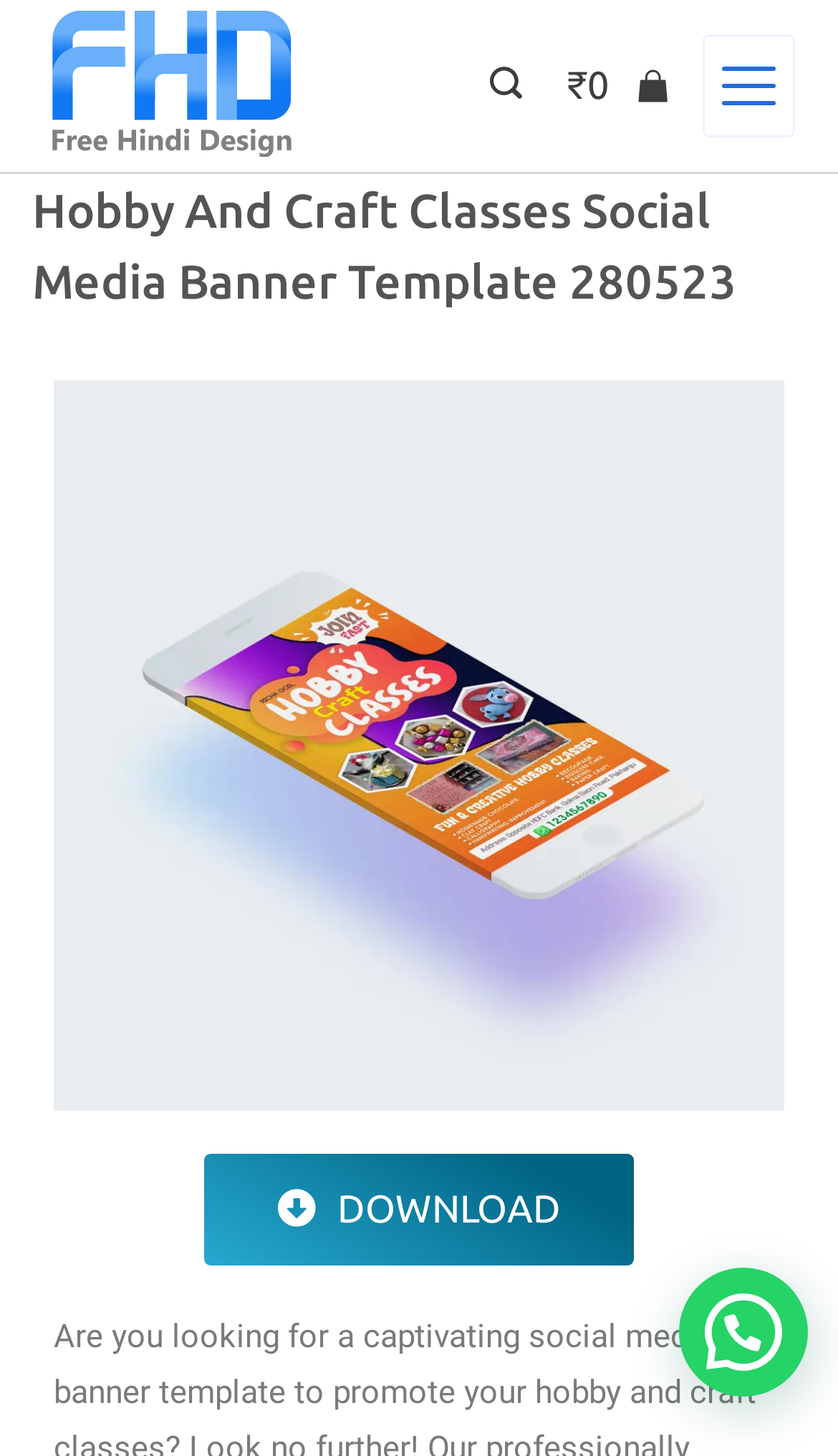Please find and give the text of the main heading on the webpage.

Hobby And Craft Classes Social Media Banner Template 280523